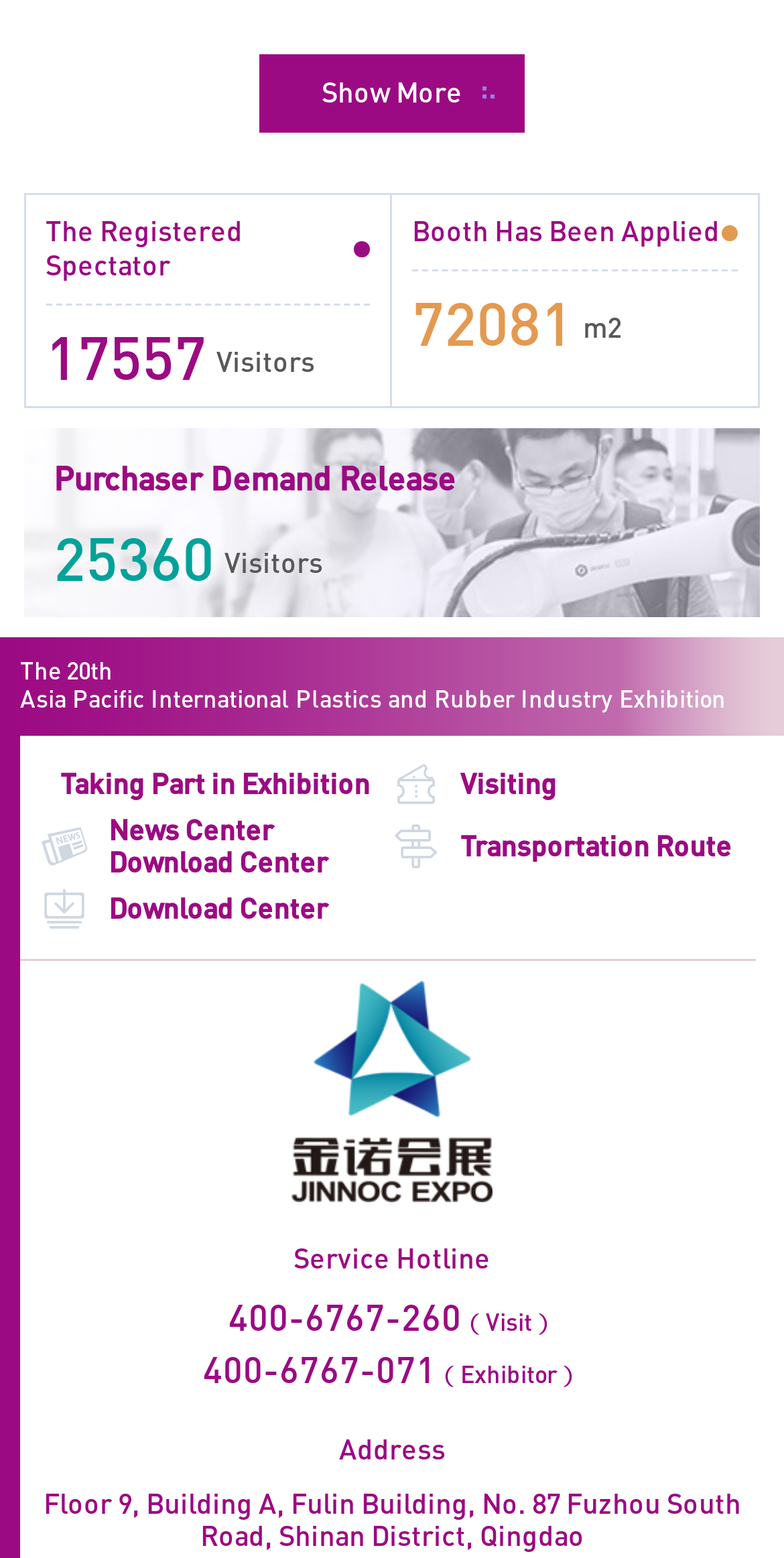Show the bounding box coordinates of the element that should be clicked to complete the task: "View the address".

[0.055, 0.953, 0.945, 0.997]